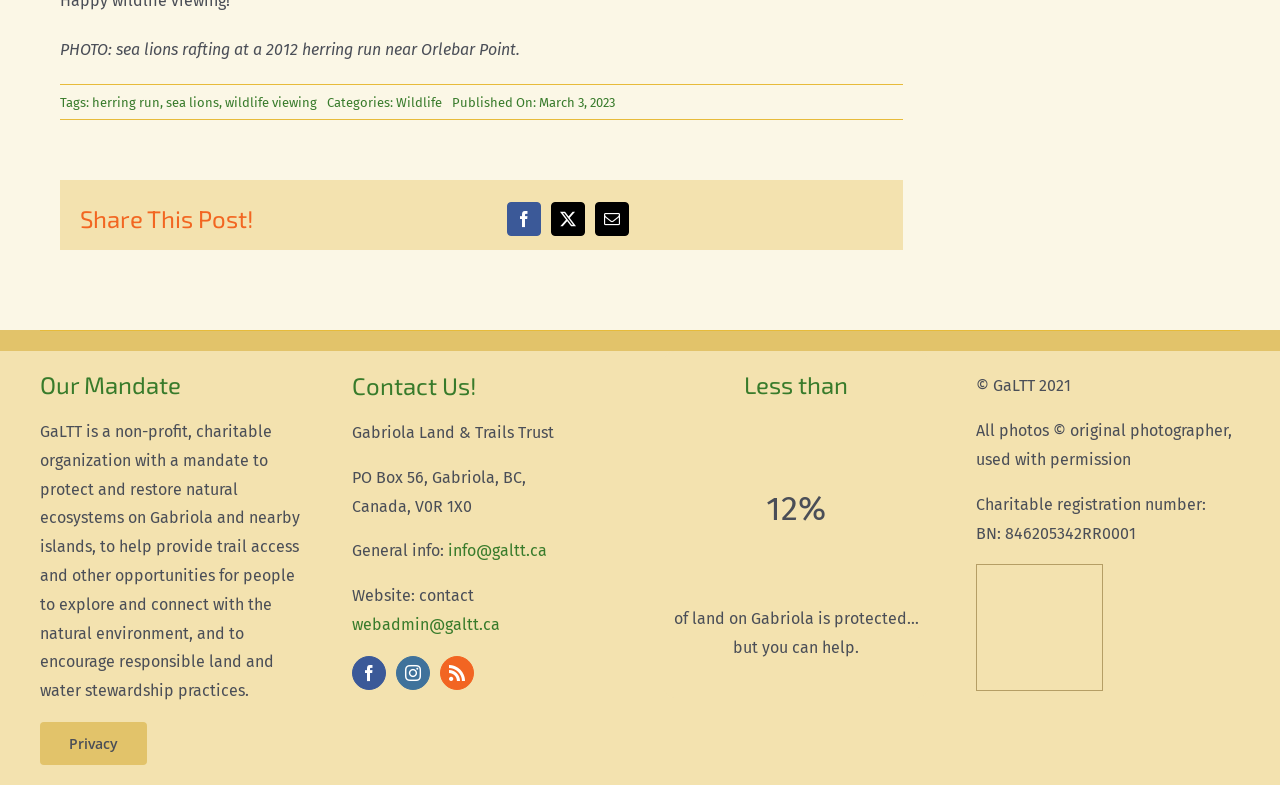What is the year of copyright for GaLTT?
Please provide a comprehensive answer based on the details in the screenshot.

I found the text '© GaLTT 2021' at the bottom of the webpage, indicating the year of copyright for GaLTT.